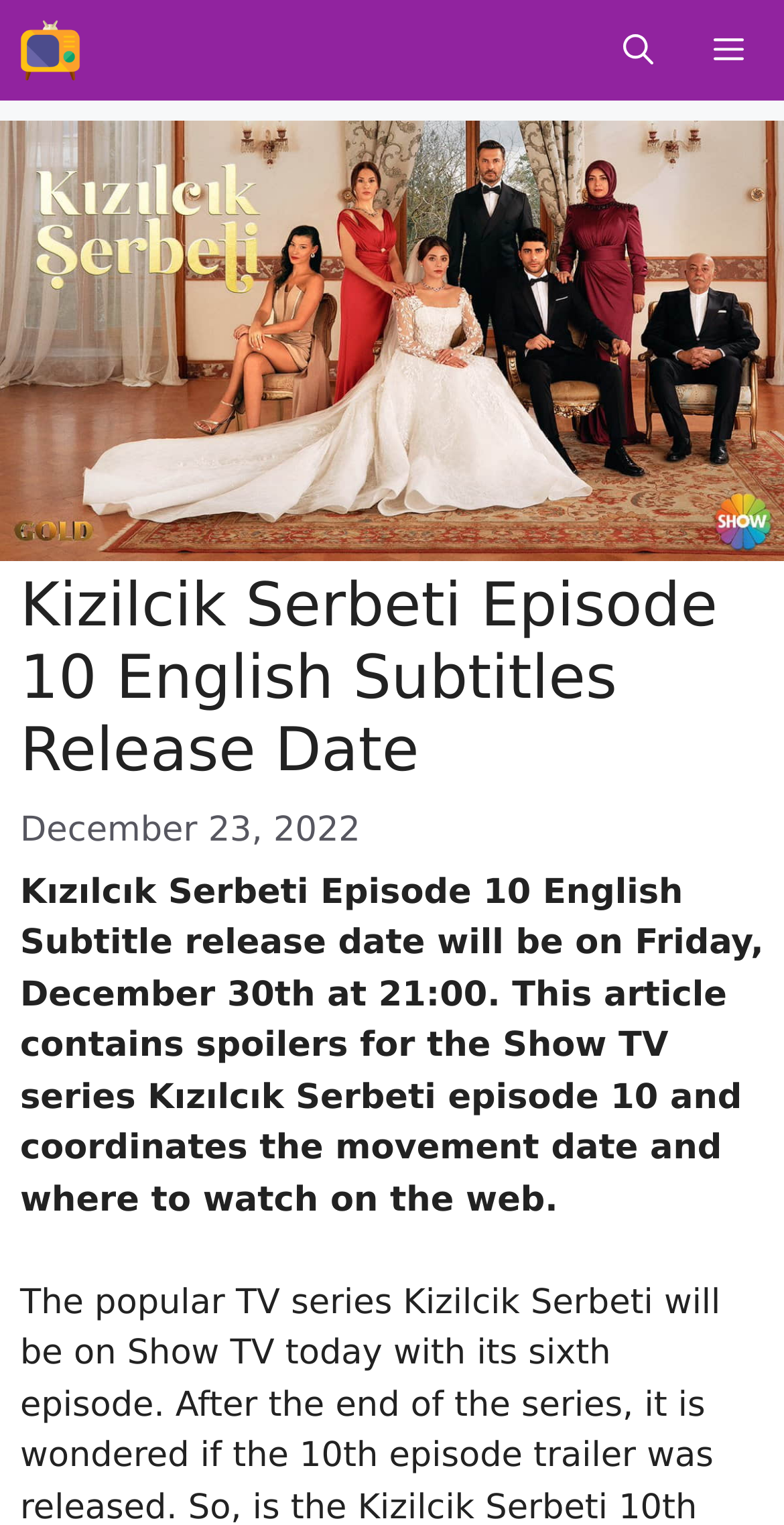Please find and generate the text of the main heading on the webpage.

Kizilcik Serbeti Episode 10 English Subtitles Release Date